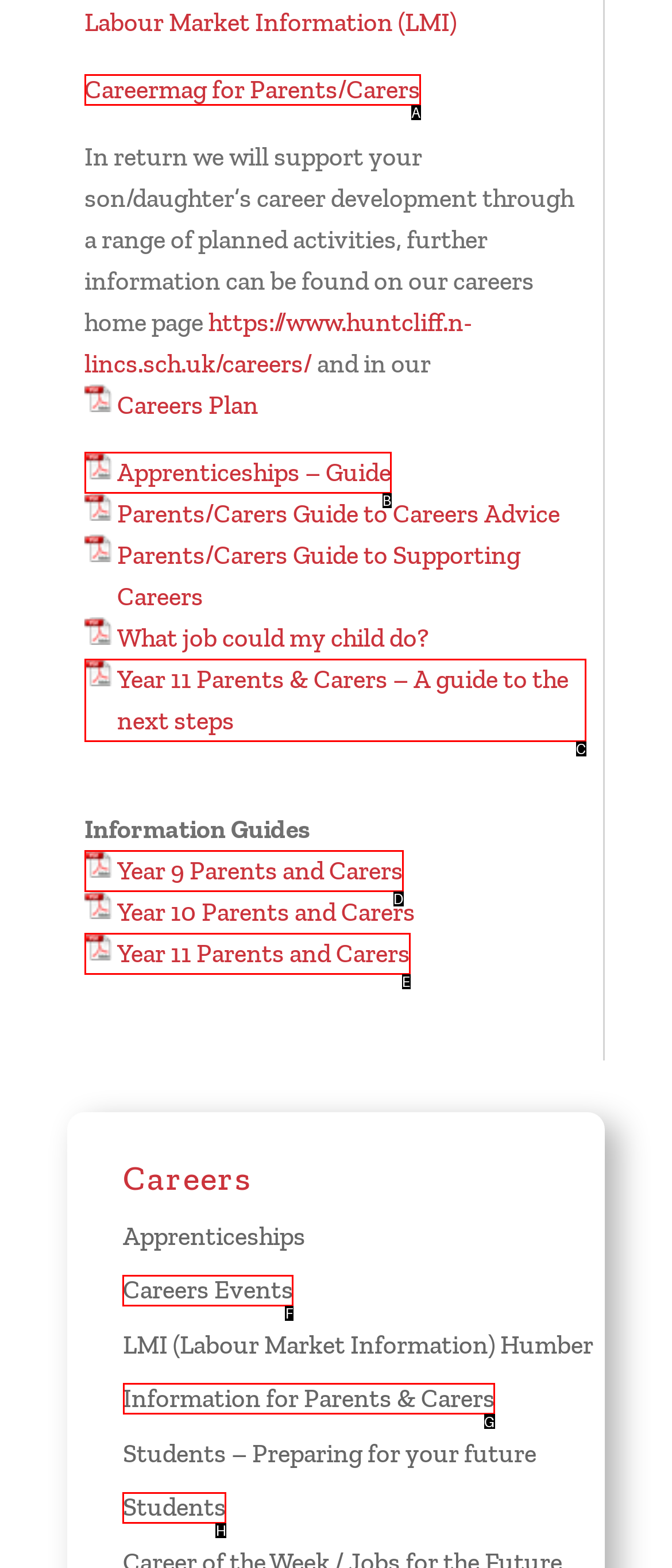Identify the correct lettered option to click in order to perform this task: Get Information for Parents & Carers. Respond with the letter.

G